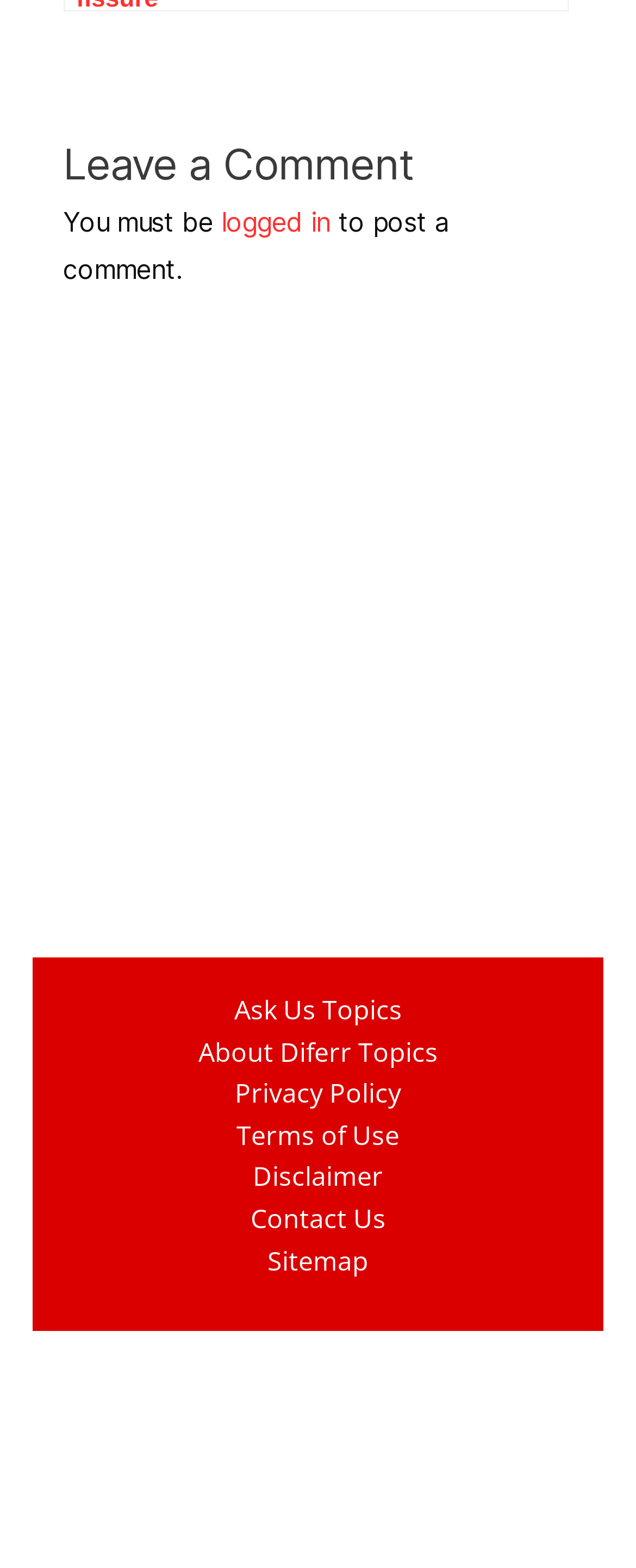Please determine the bounding box coordinates of the element to click on in order to accomplish the following task: "Navigate to Ask Us Topics". Ensure the coordinates are four float numbers ranging from 0 to 1, i.e., [left, top, right, bottom].

[0.317, 0.631, 0.683, 0.658]